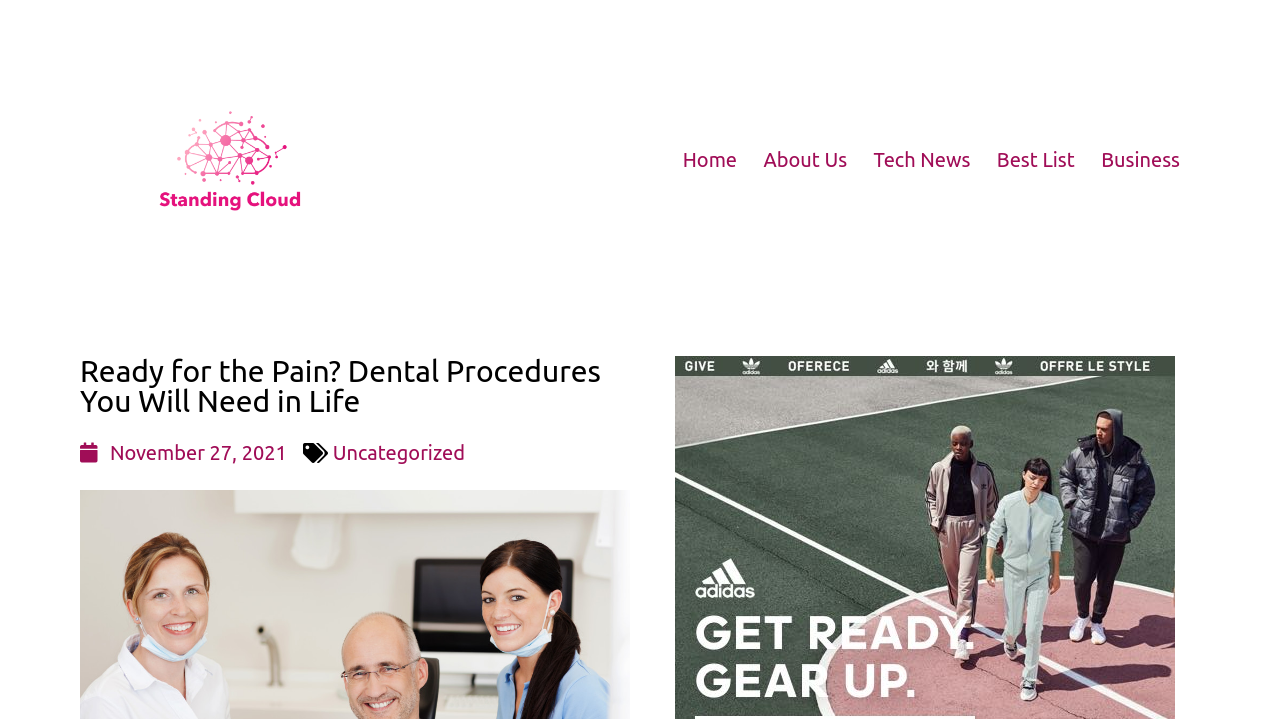Please determine the bounding box coordinates of the area that needs to be clicked to complete this task: 'go to home page'. The coordinates must be four float numbers between 0 and 1, formatted as [left, top, right, bottom].

[0.523, 0.187, 0.586, 0.255]